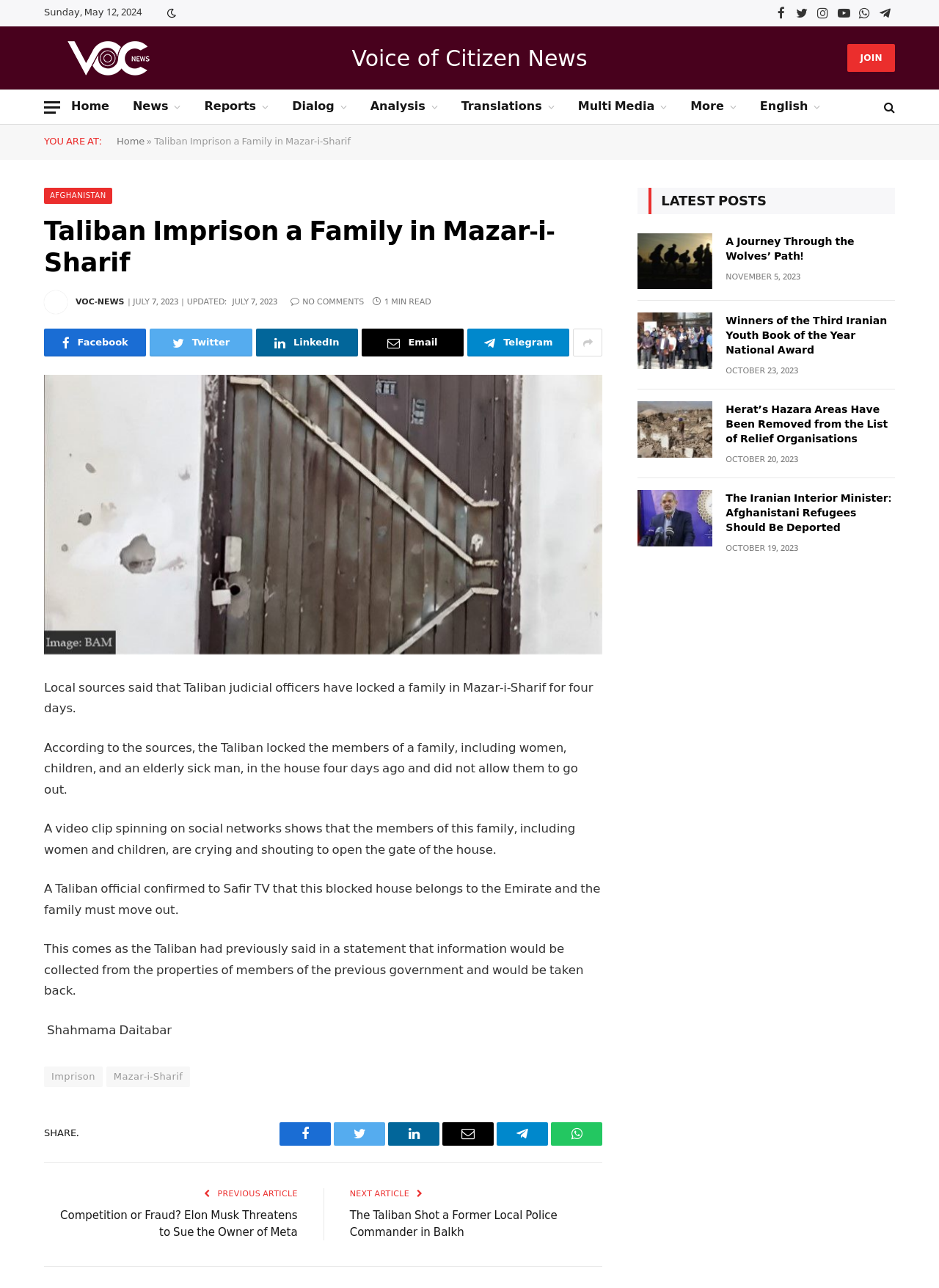Locate the bounding box coordinates of the UI element described by: "parent_node: Home aria-label="Menu"". The bounding box coordinates should consist of four float numbers between 0 and 1, i.e., [left, top, right, bottom].

[0.047, 0.07, 0.064, 0.096]